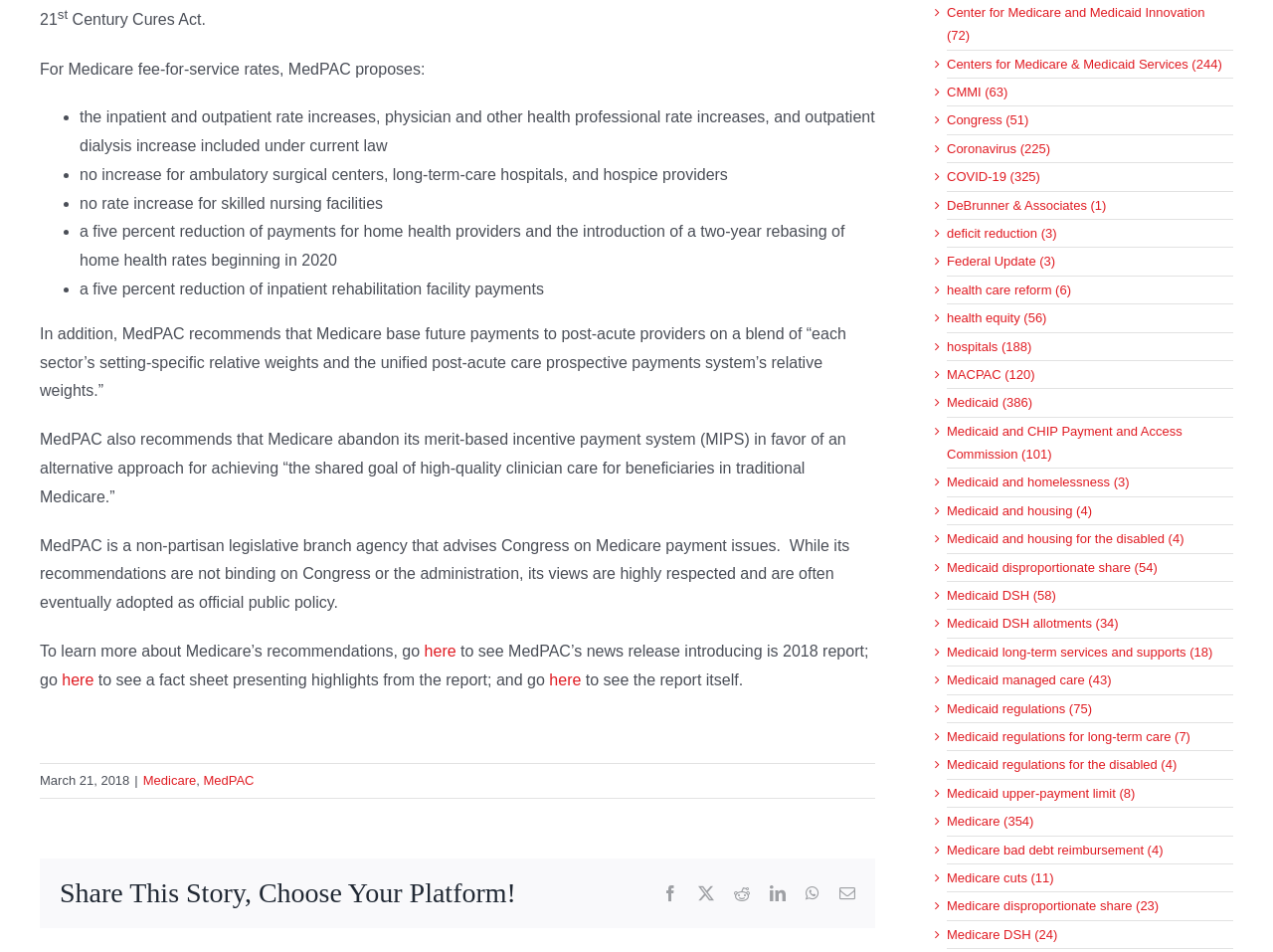Using the given description, provide the bounding box coordinates formatted as (top-left x, top-left y, bottom-right x, bottom-right y), with all values being floating point numbers between 0 and 1. Description: COVID-19 (325)

[0.744, 0.174, 0.961, 0.198]